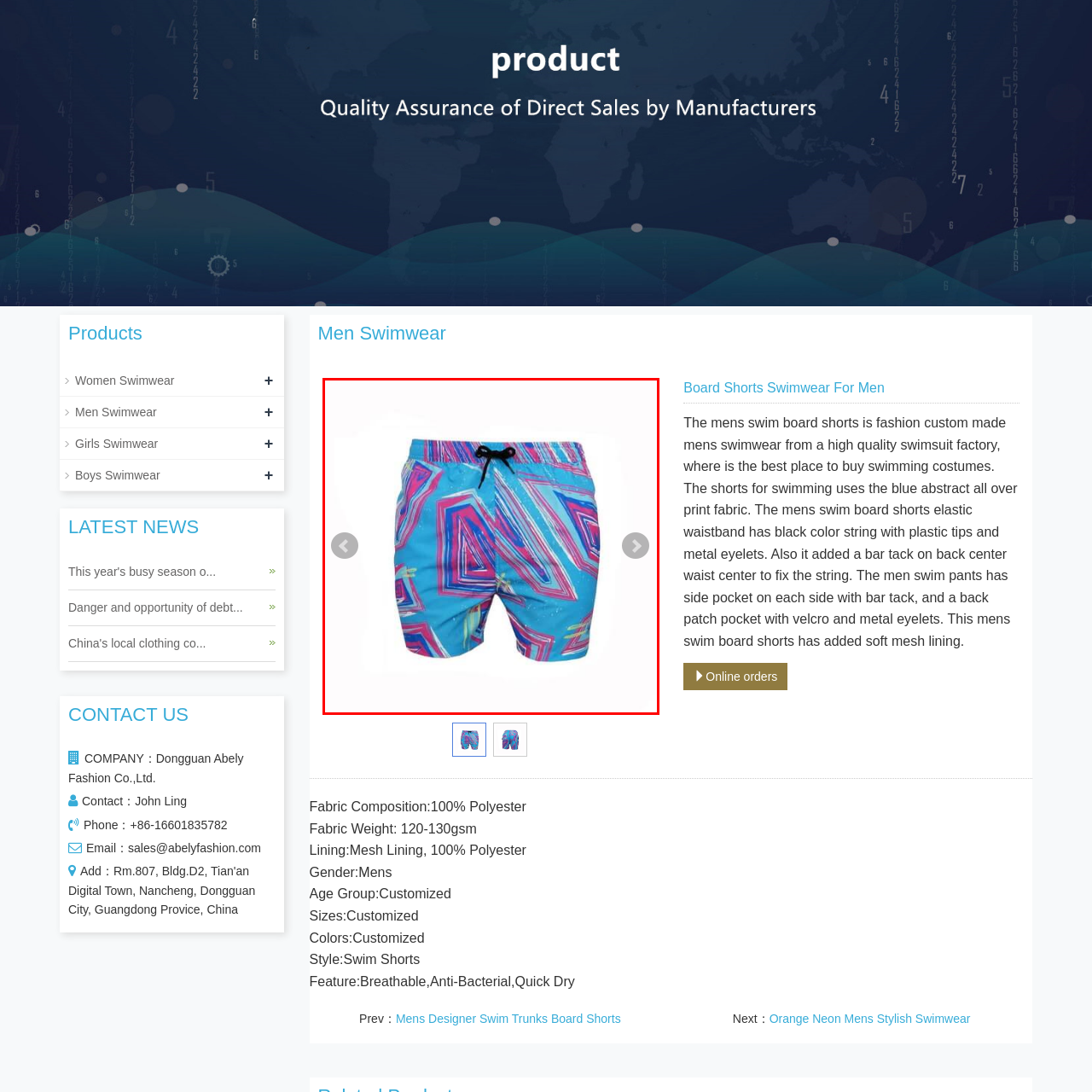Observe the image within the red outline and respond to the ensuing question with a detailed explanation based on the visual aspects of the image: 
What is a benefit of the fabric's quick-drying properties?

The caption explains that the fabric's quick-drying properties make the shorts 'ideal for beach outings and swimming', suggesting that this feature is beneficial for water-based activities.